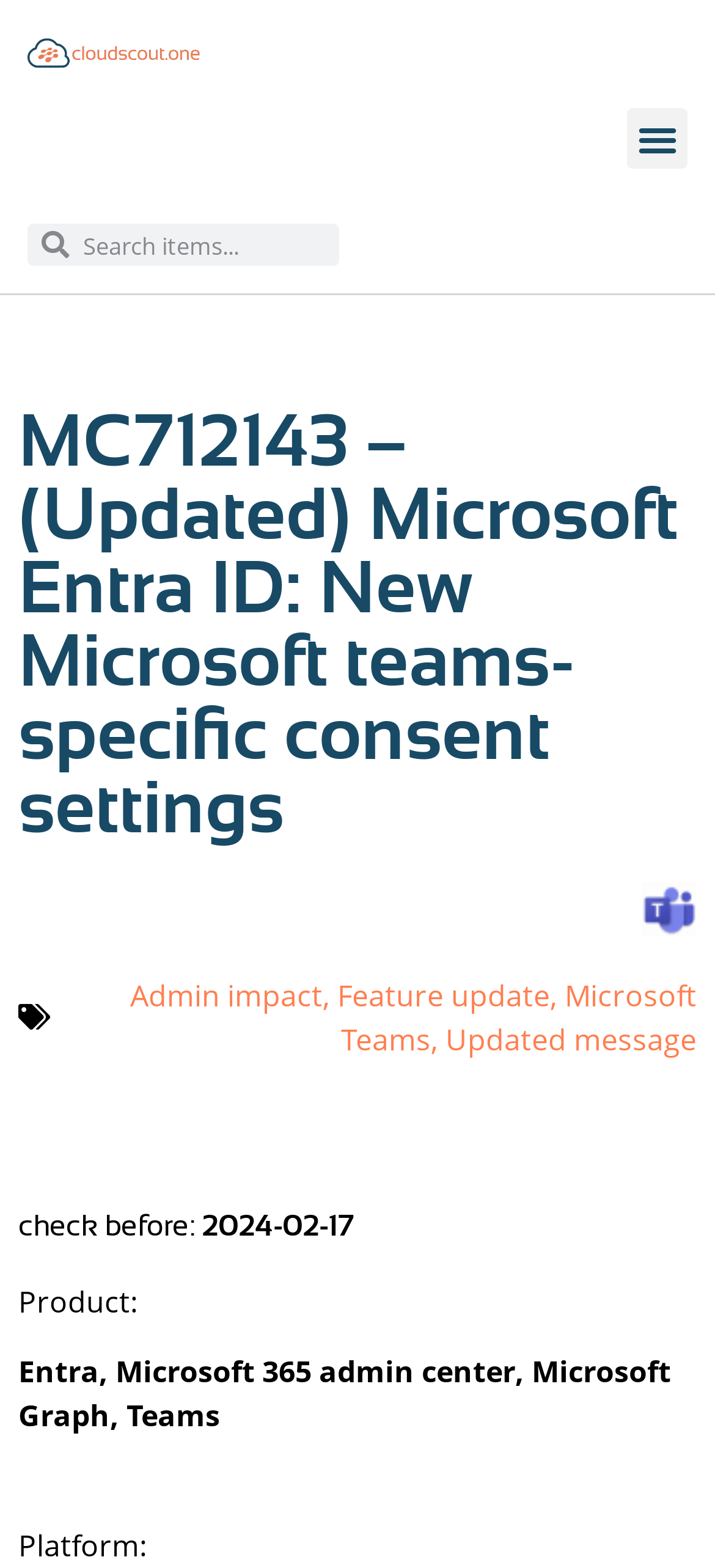Please extract and provide the main headline of the webpage.

MC712143 – (Updated) Microsoft Entra ID: New Microsoft teams-specific consent settings